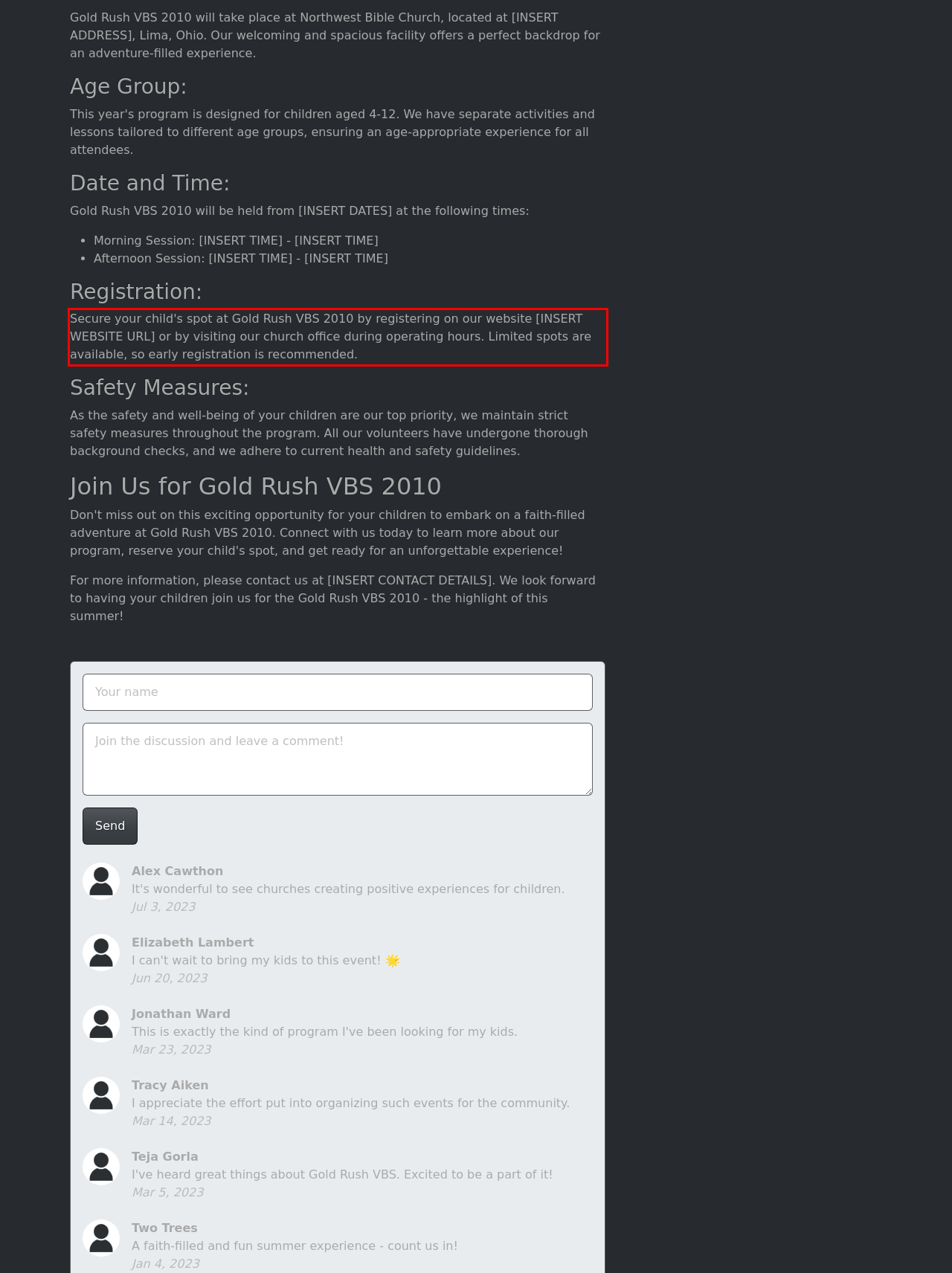Please extract the text content from the UI element enclosed by the red rectangle in the screenshot.

Secure your child's spot at Gold Rush VBS 2010 by registering on our website [INSERT WEBSITE URL] or by visiting our church office during operating hours. Limited spots are available, so early registration is recommended.